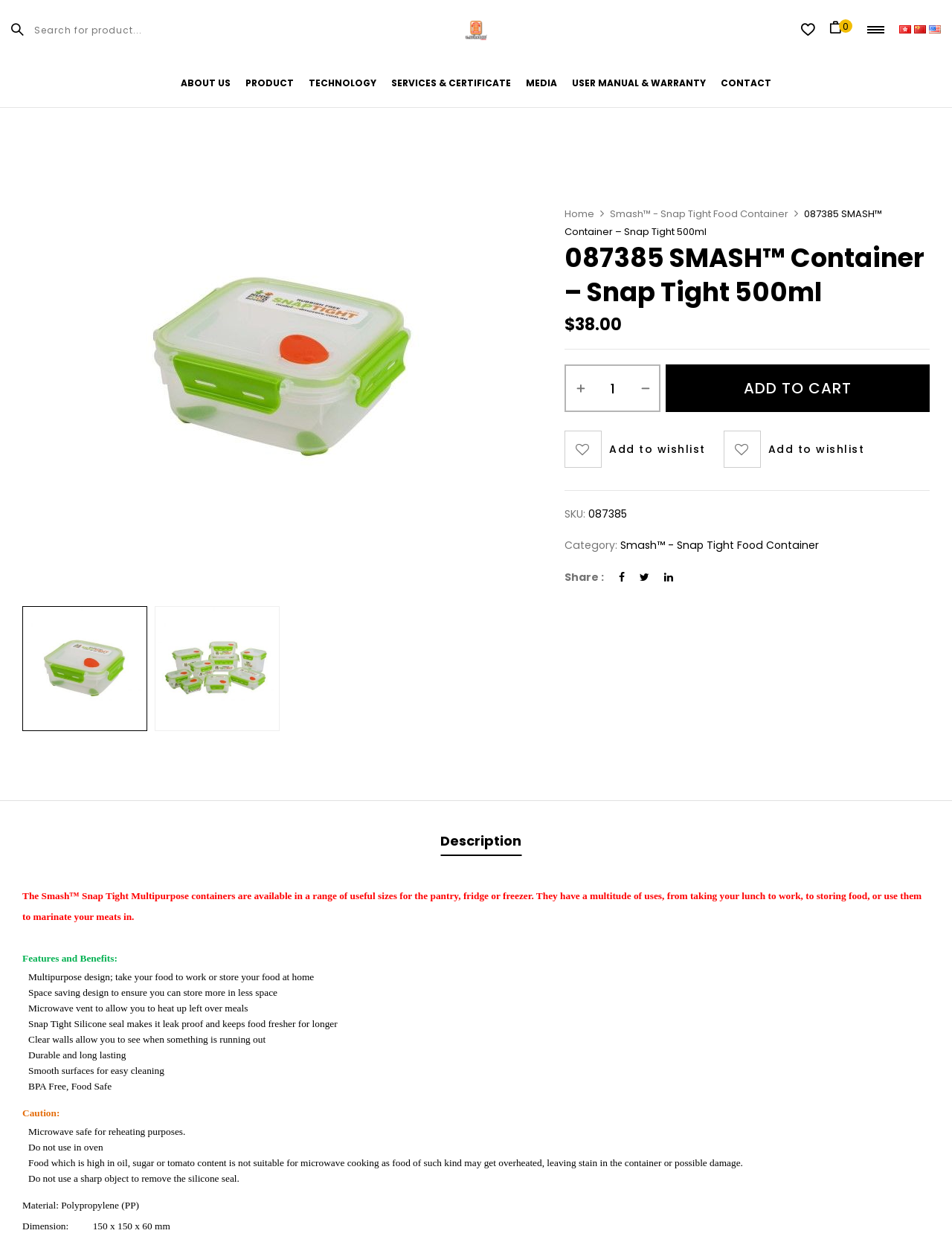Describe all significant elements and features of the webpage.

This webpage is about a product, specifically a SMASH™ Container – Snap Tight 500ml. At the top, there is a search bar with a search button and a link to the official website of 雅窗牌 e.window. On the right side, there are buttons for language selection and a button with a popup menu.

Below the search bar, there is a navigation menu with links to different sections of the website, including "ABOUT US", "PRODUCT", "TECHNOLOGY", "SERVICES & CERTIFICATE", "MEDIA", "USER MANUAL & WARRANTY", and "CONTACT".

On the left side, there is a large image of the product, with two smaller images below it. Next to the images, there is a section with product information, including the product name, price, and a brief description. There are also buttons to add the product to the cart, wishlist, or to share it.

Below the product information, there is a tab list with a single tab "Description" selected. The tab panel contains a detailed description of the product, including its features, benefits, and precautions for use. The description is divided into sections with headings and includes several paragraphs of text.

At the bottom of the page, there is a section with additional product information, including material, dimension, and other details.